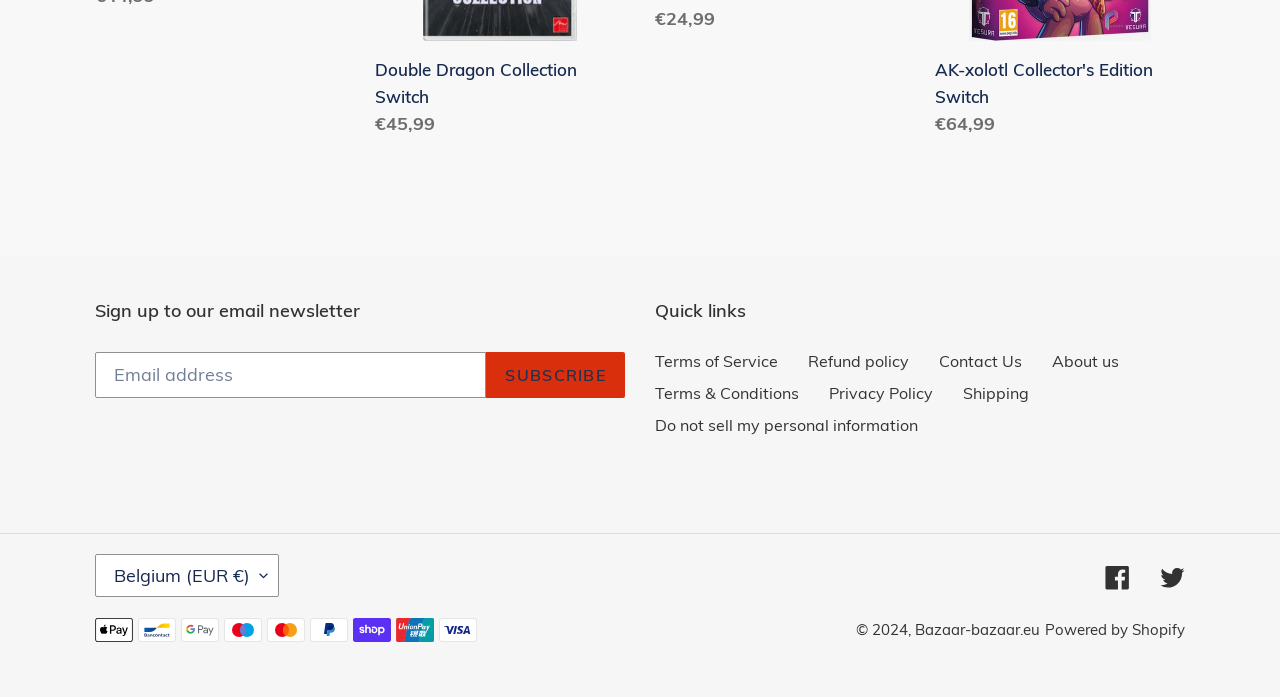What is the country/region selected by default?
Craft a detailed and extensive response to the question.

I found a button element with the text 'Belgium (EUR €)' and an expanded attribute set to False, which suggests that this country/region is selected by default.